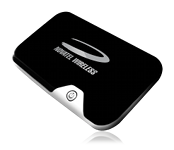Where is the power button located?
Please respond to the question with a detailed and well-explained answer.

According to the caption, the power button is 'located at the front', which suggests that it is positioned on the front side of the device.